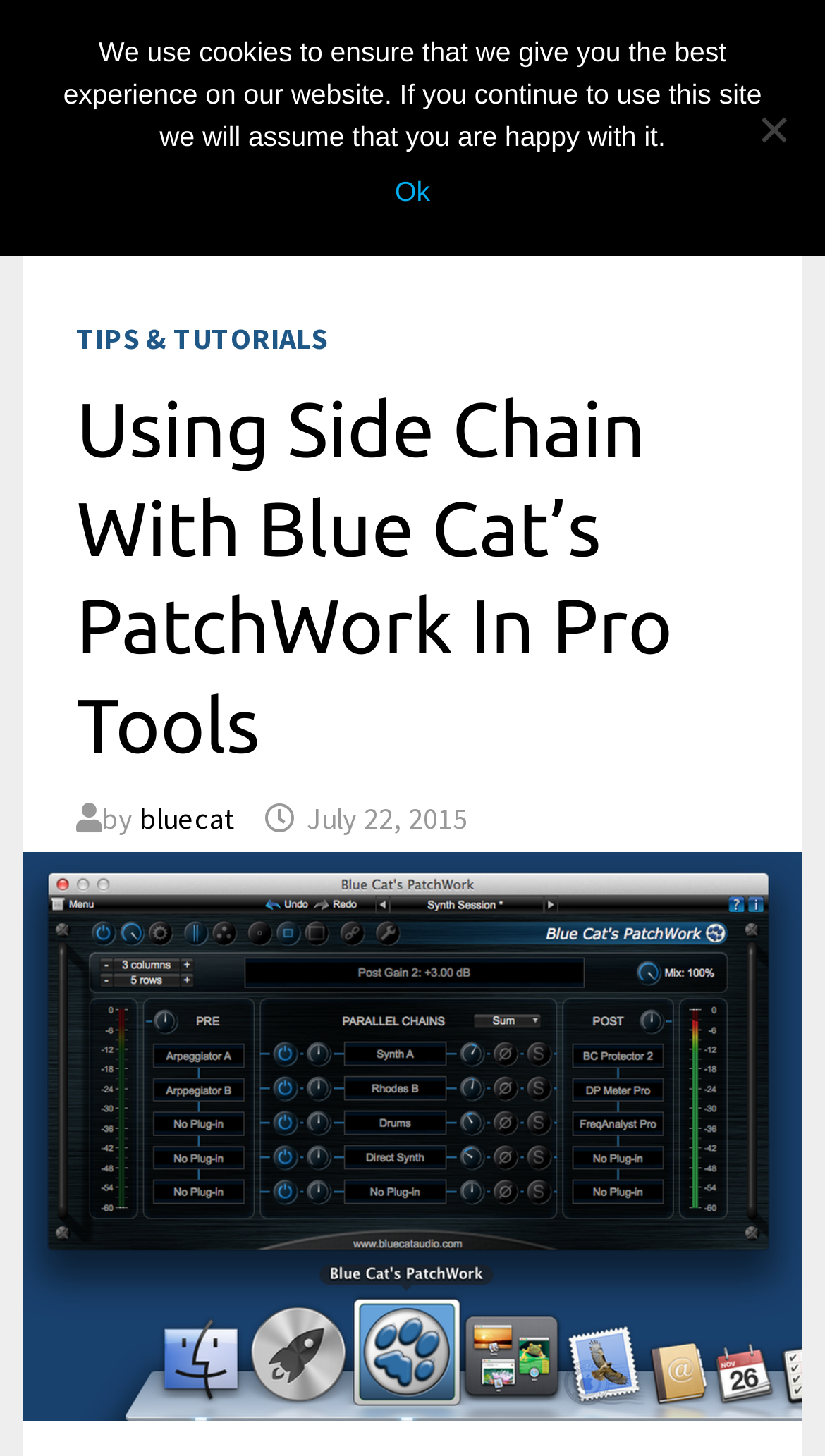Please specify the bounding box coordinates in the format (top-left x, top-left y, bottom-right x, bottom-right y), with all values as floating point numbers between 0 and 1. Identify the bounding box of the UI element described by: aria-label="Toggle navigation"

None